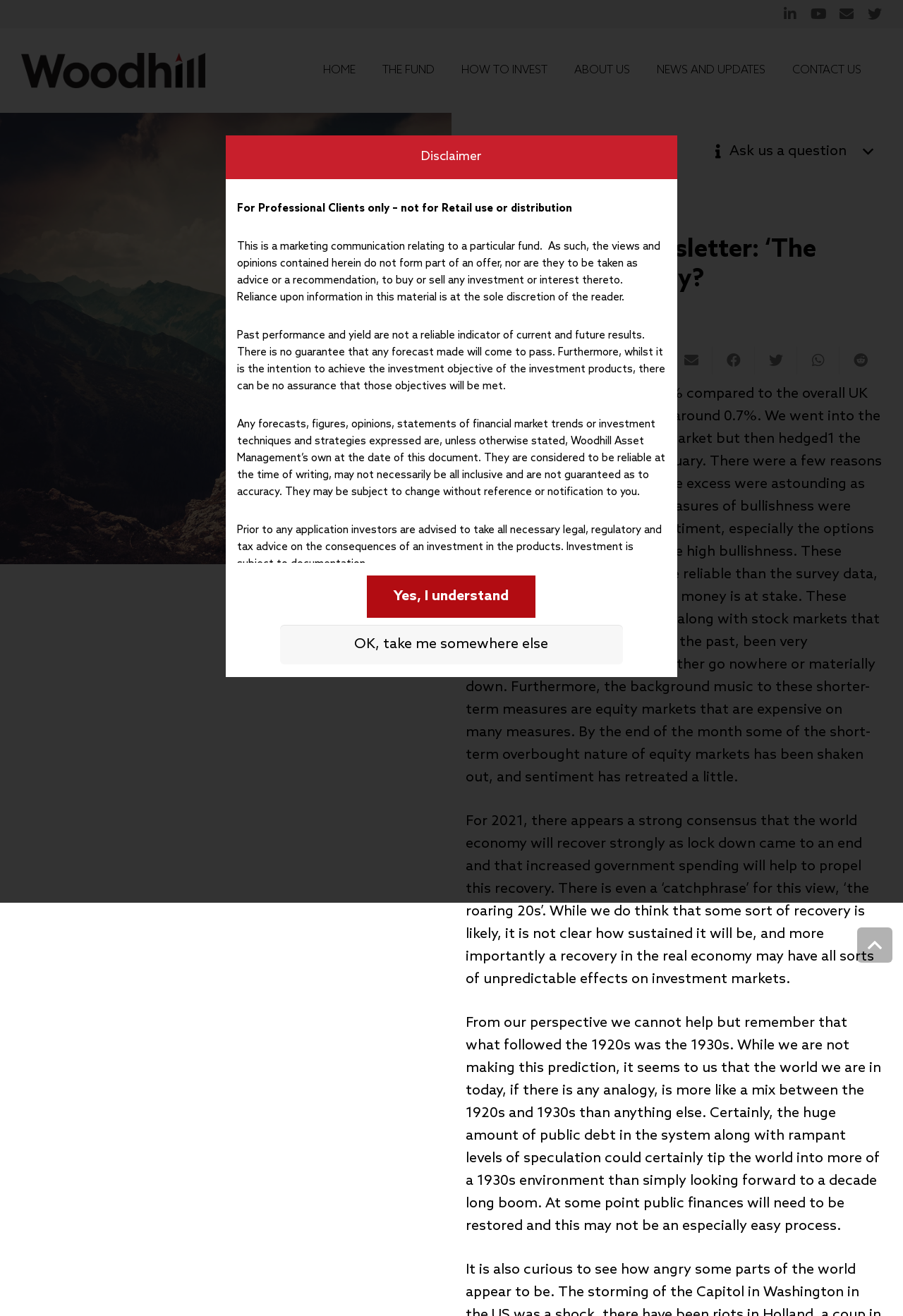Locate the UI element described by aria-label="Twitter" title="Twitter" and provide its bounding box coordinates. Use the format (top-left x, top-left y, bottom-right x, bottom-right y) with all values as floating point numbers between 0 and 1.

[0.953, 0.0, 0.984, 0.021]